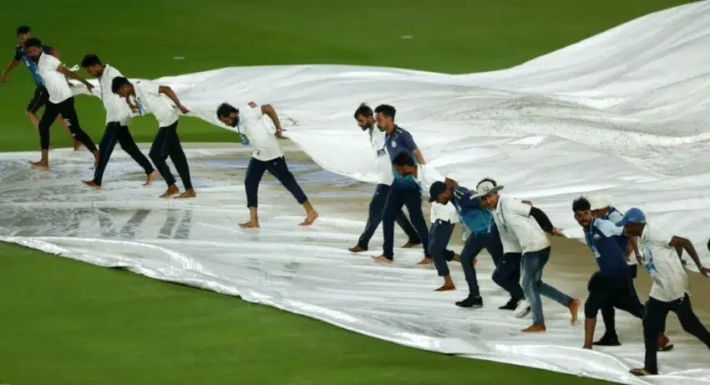Which teams are playing in the IPL Final 2023?
Based on the image, give a concise answer in the form of a single word or short phrase.

CSK and GT